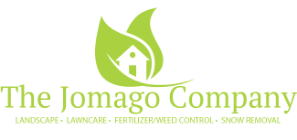Explain the image thoroughly, mentioning every notable detail.

The image features the logo of The Jomago Company, a landscape and lawn care service provider. The design incorporates a vibrant green color scheme, symbolizing growth and nature. Central to the logo is a stylized representation of a house nestled within two leaves, emphasizing the company's commitment to environmentally friendly practices. Below the graphic, the company name, "The Jomago Company," is boldly displayed in a modern font. Accompanying this are the services offered, including "Landscape," "Lawncare," "Fertilizer/Weed Control," and "Snow Removal," which reflect the company's comprehensive approach to property management. This logo signifies The Jomago Company’s dedication to quality service in both landscaping and snow removal, catering to the needs of customers in Dane and Rock counties.